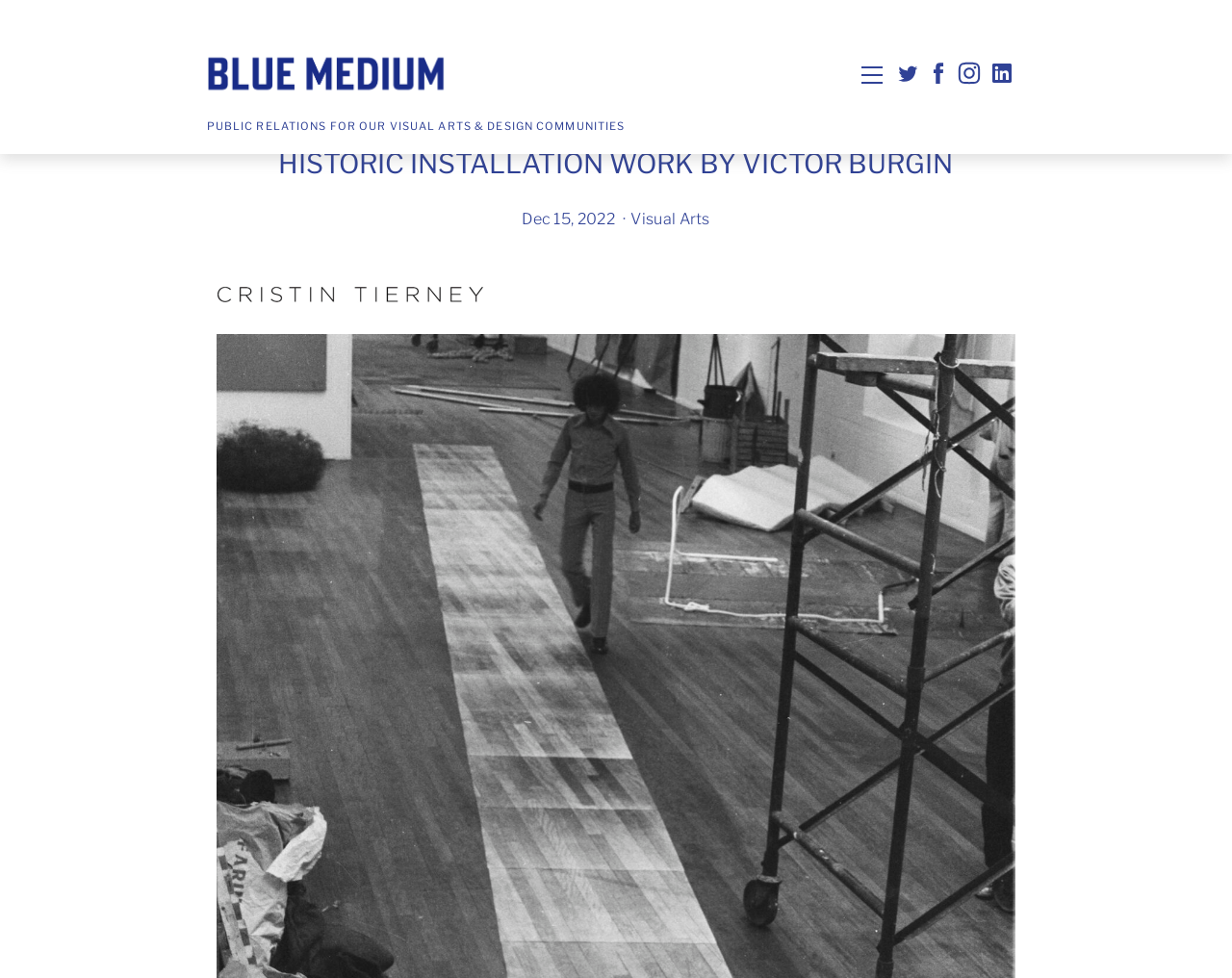Examine the image and give a thorough answer to the following question:
How many social media links are there?

There are four social media links, which are Twitter, Facebook, Instagram, and LinkedIn, each with an image element.